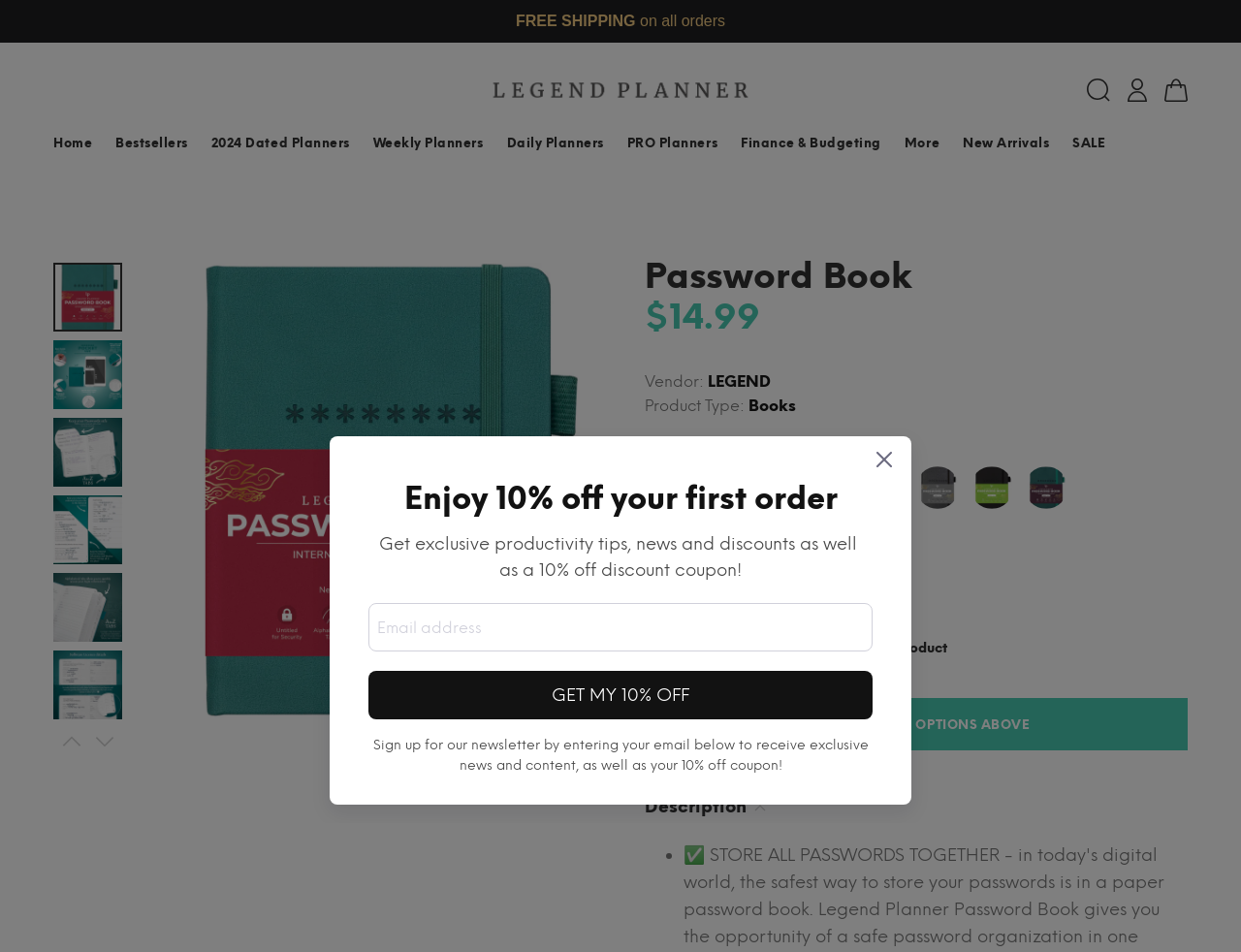Identify the bounding box coordinates necessary to click and complete the given instruction: "Click on the 'SELECT THE OPTIONS ABOVE' button".

[0.52, 0.733, 0.957, 0.788]